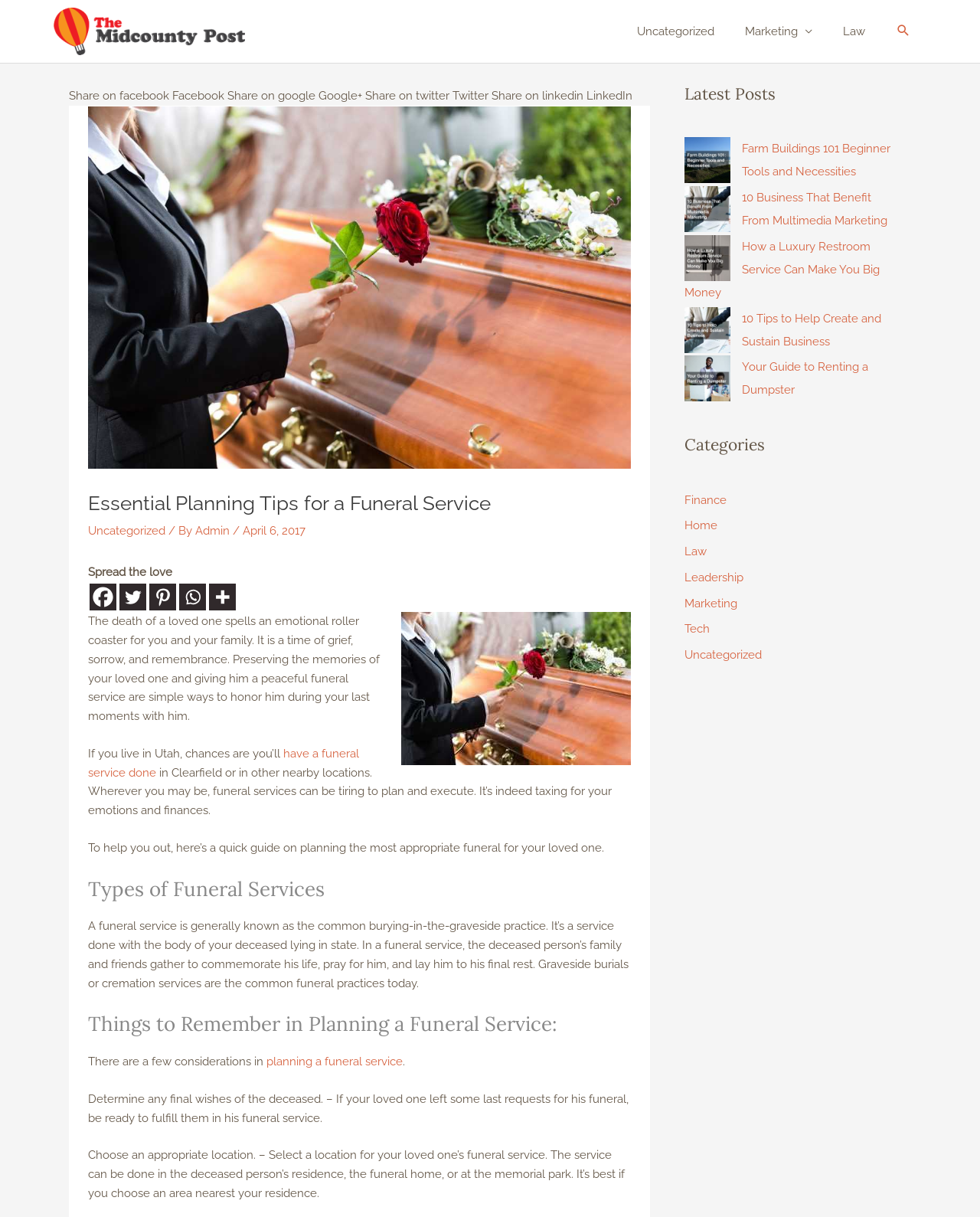How many social media sharing options are available?
Based on the image, please offer an in-depth response to the question.

The social media sharing options can be found in the section 'Share on facebook Facebook Share on google Google+ Share on twitter Twitter Share on linkedin LinkedIn'. There are 5 options: Facebook, Twitter, Pinterest, Whatsapp, and More.